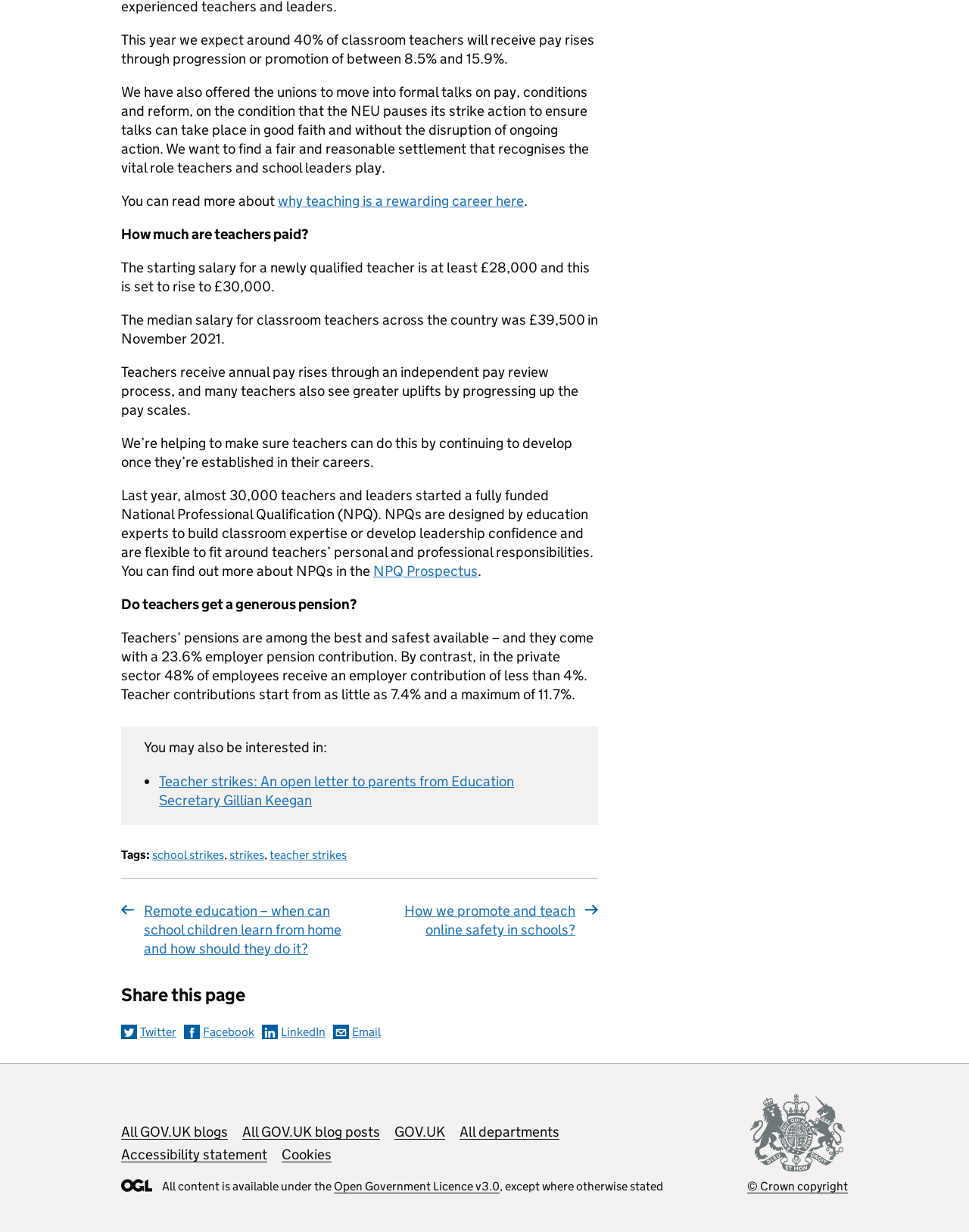Could you highlight the region that needs to be clicked to execute the instruction: "Read the open letter to parents from Education Secretary Gillian Keegan"?

[0.164, 0.627, 0.53, 0.656]